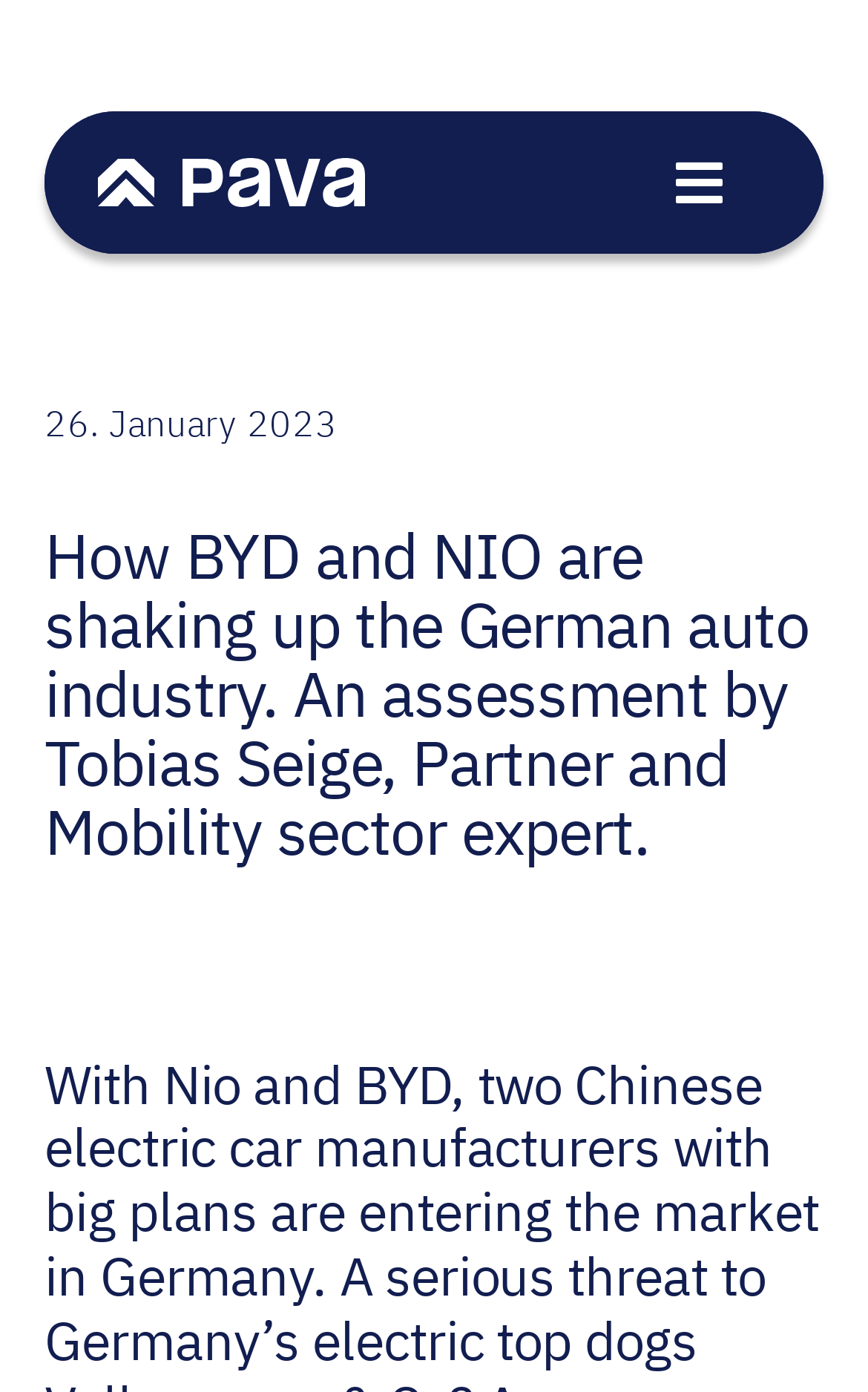Determine the bounding box coordinates of the clickable region to carry out the instruction: "Switch to the German language".

[0.113, 0.629, 0.887, 0.693]